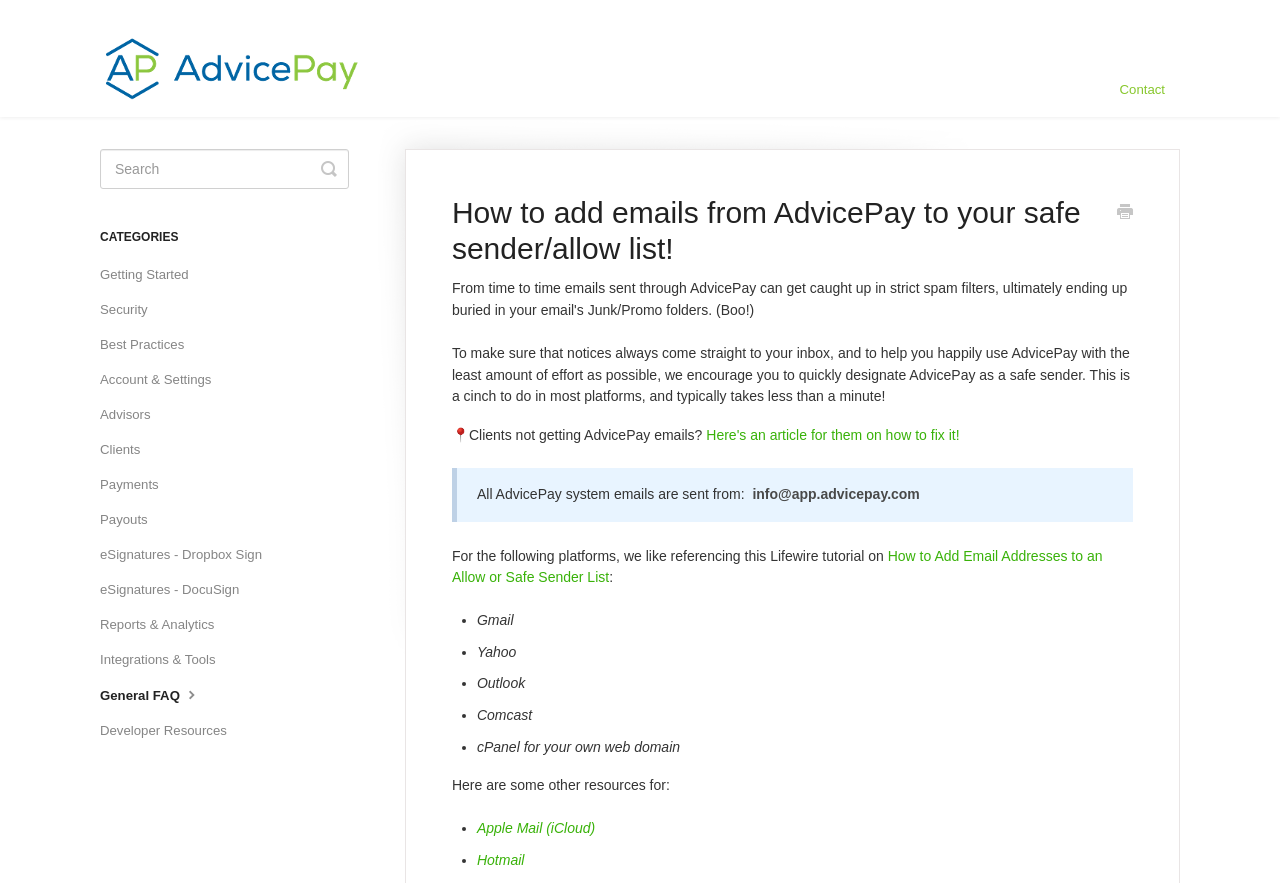Please find and provide the title of the webpage.

How to add emails from AdvicePay to your safe sender/allow list!